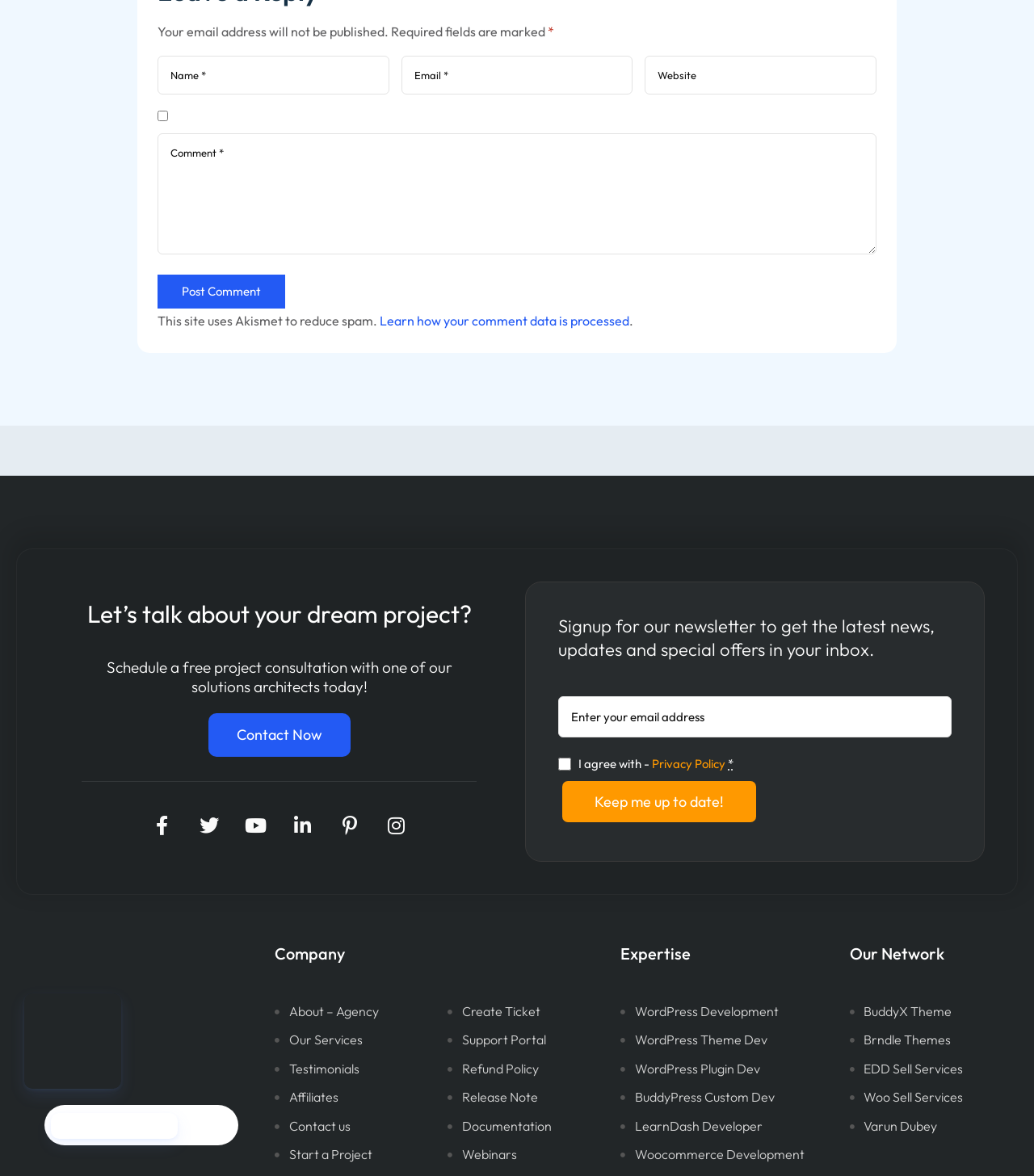Provide a single word or phrase answer to the question: 
What type of services does the company offer?

WordPress development